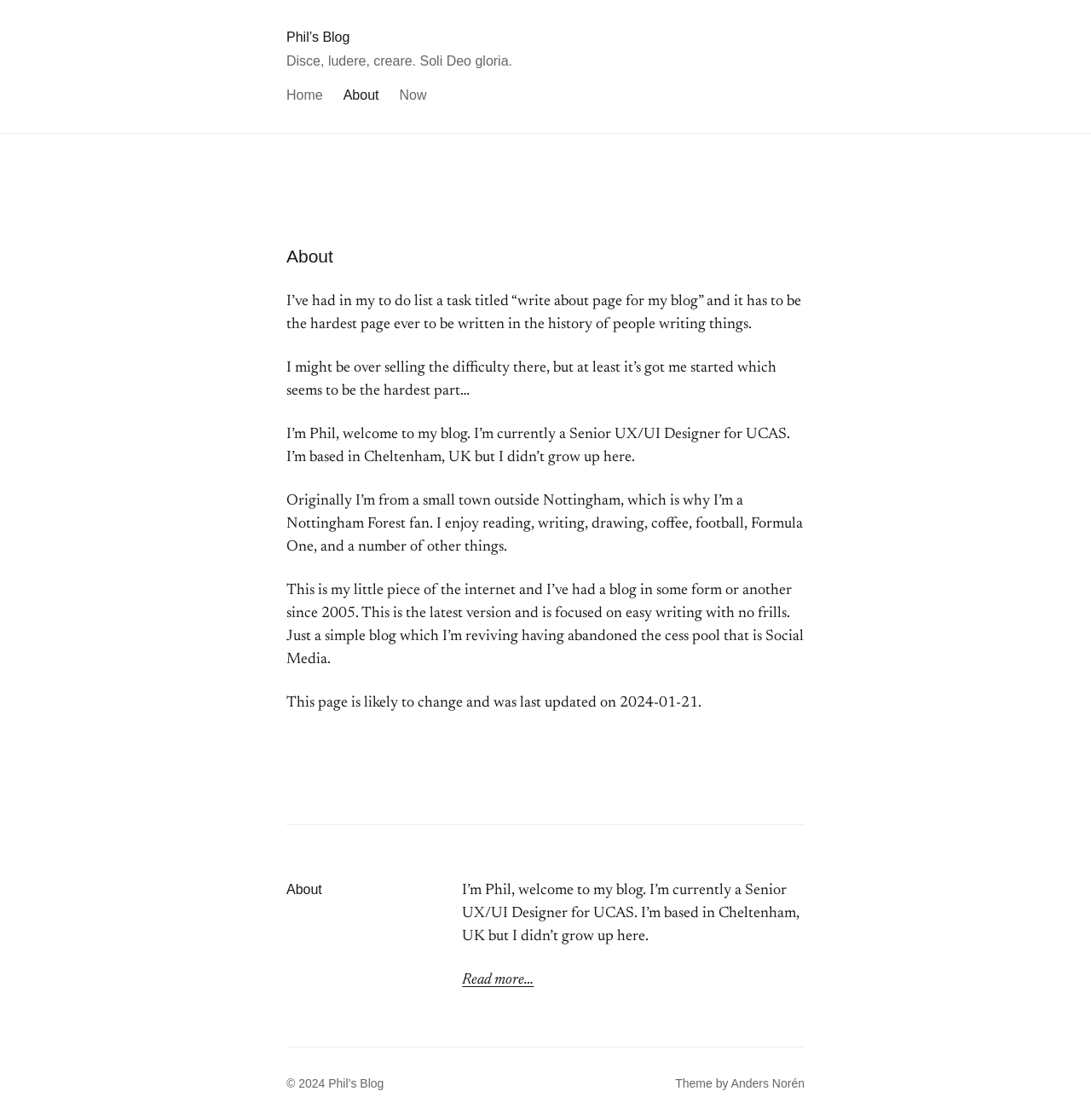Describe in detail what you see on the webpage.

The webpage is about Phil's blog, with a title "About – Phil’s Blog" at the top. Below the title, there is a link to "Phil’s Blog" and a static text "Disce, ludere, creare. Soli Deo gloria." which is a Latin phrase. 

To the right of the title, there is a navigation menu with three links: "Home", "About", and "Now". 

The main content of the webpage is divided into two sections. The first section has a heading "About" and consists of five paragraphs of text. The text introduces Phil, the author of the blog, and provides some background information about him, including his profession, location, and interests. 

Below the main content, there is a footer section with a heading "About" and a static text "I’m Phil, welcome to my blog..." which is a repetition of the text from the main content. There is also a link to "Read more…" and a copyright notice "© 2024". 

At the very bottom of the webpage, there are two more elements: a heading "Phil’s Blog" with a link to "Phil’s Blog", and a static text "Theme by" followed by a link to "Anders Norén".